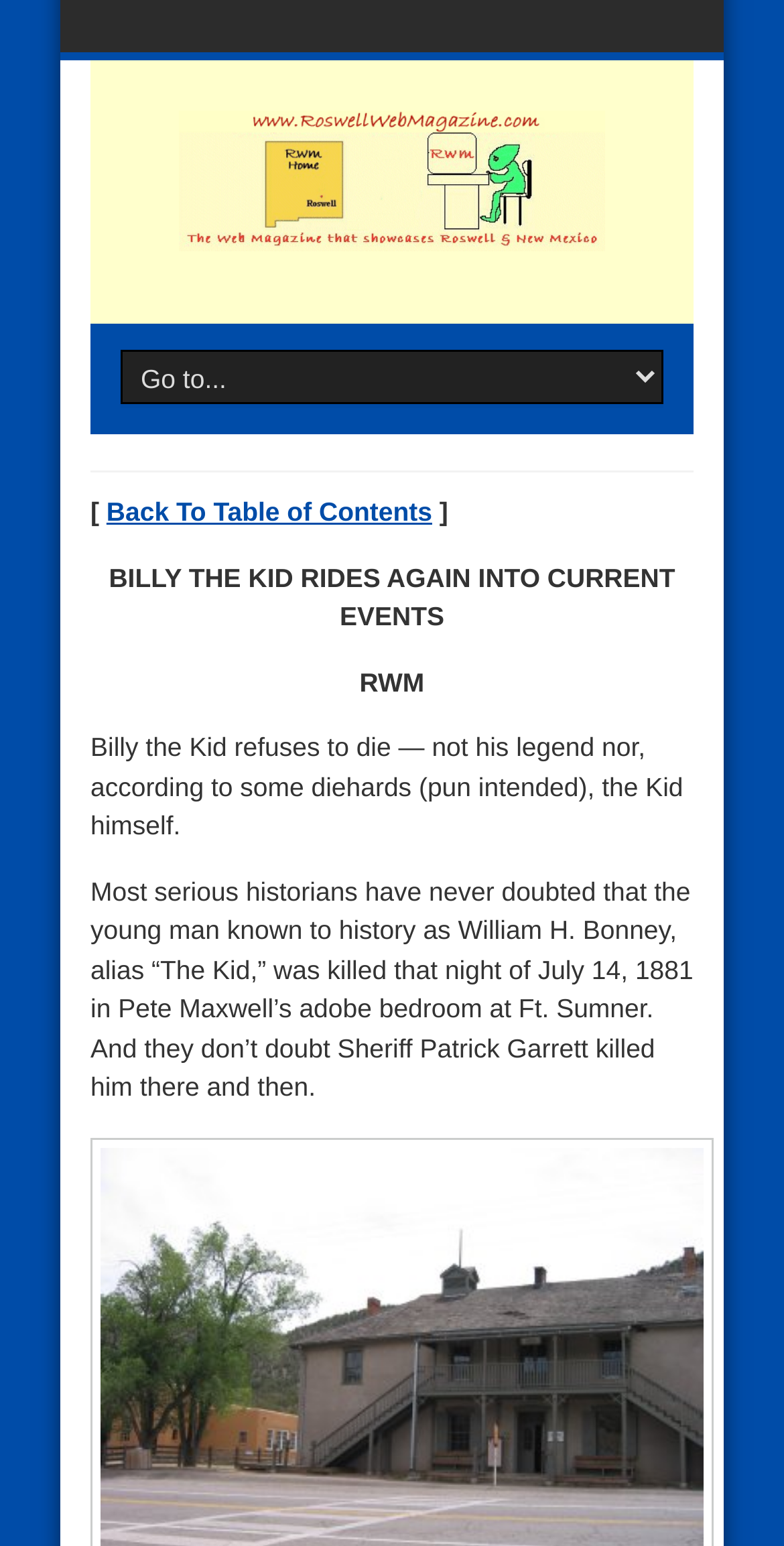What is the current issue number?
Respond with a short answer, either a single word or a phrase, based on the image.

15